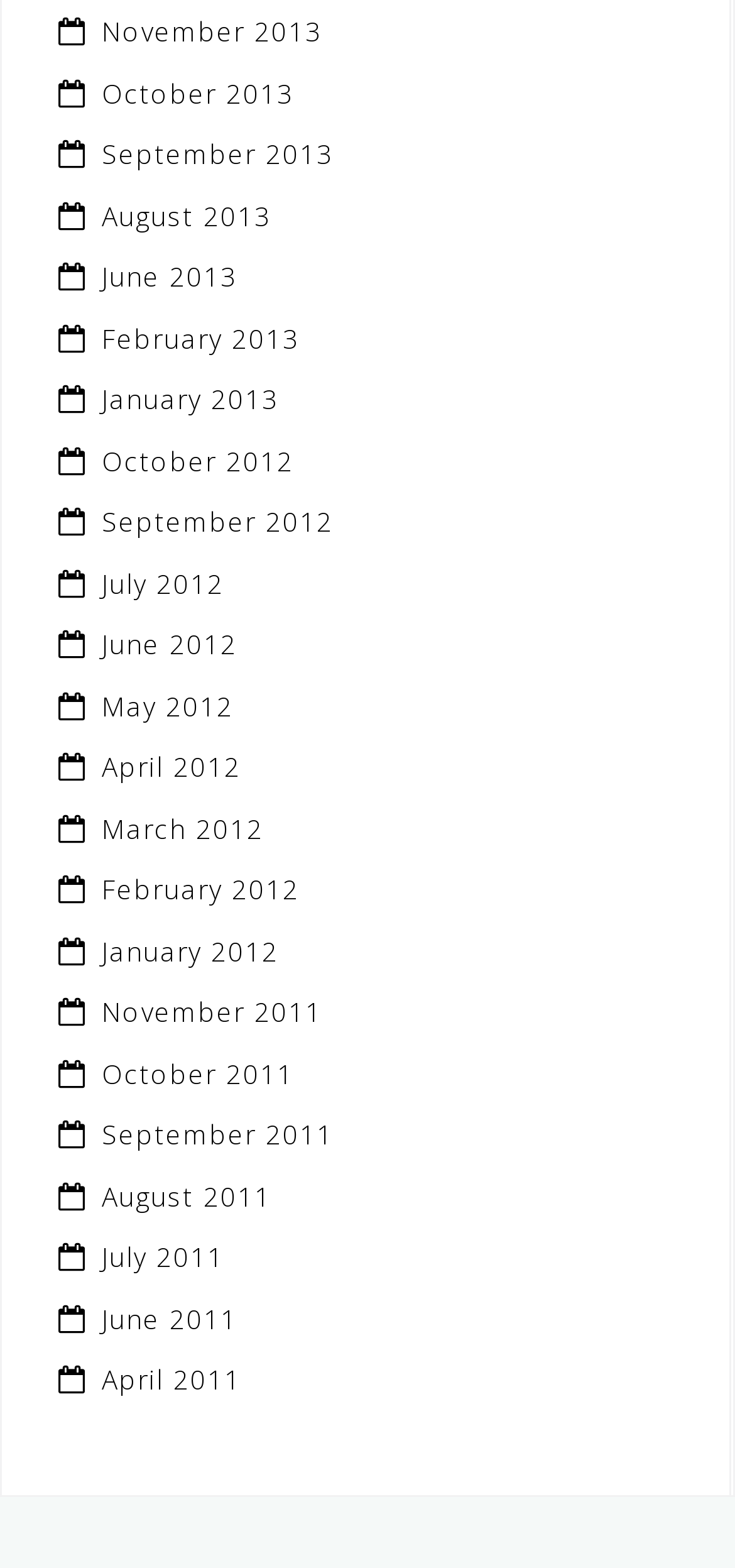Identify the bounding box coordinates for the element you need to click to achieve the following task: "view November 2013". The coordinates must be four float values ranging from 0 to 1, formatted as [left, top, right, bottom].

[0.138, 0.009, 0.438, 0.032]